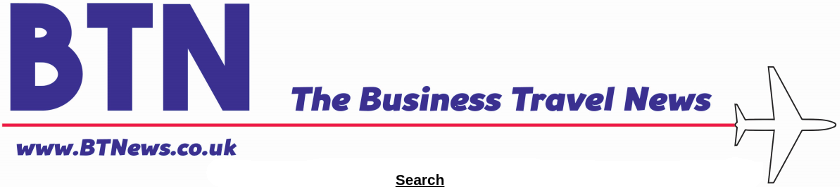What is the theme reinforced by the outline of an airplane?
Please provide a detailed and thorough answer to the question.

The outline of an airplane is positioned to the right of the logo and header, which reinforces the travel theme, aligning with the focus of the publication on business travel.